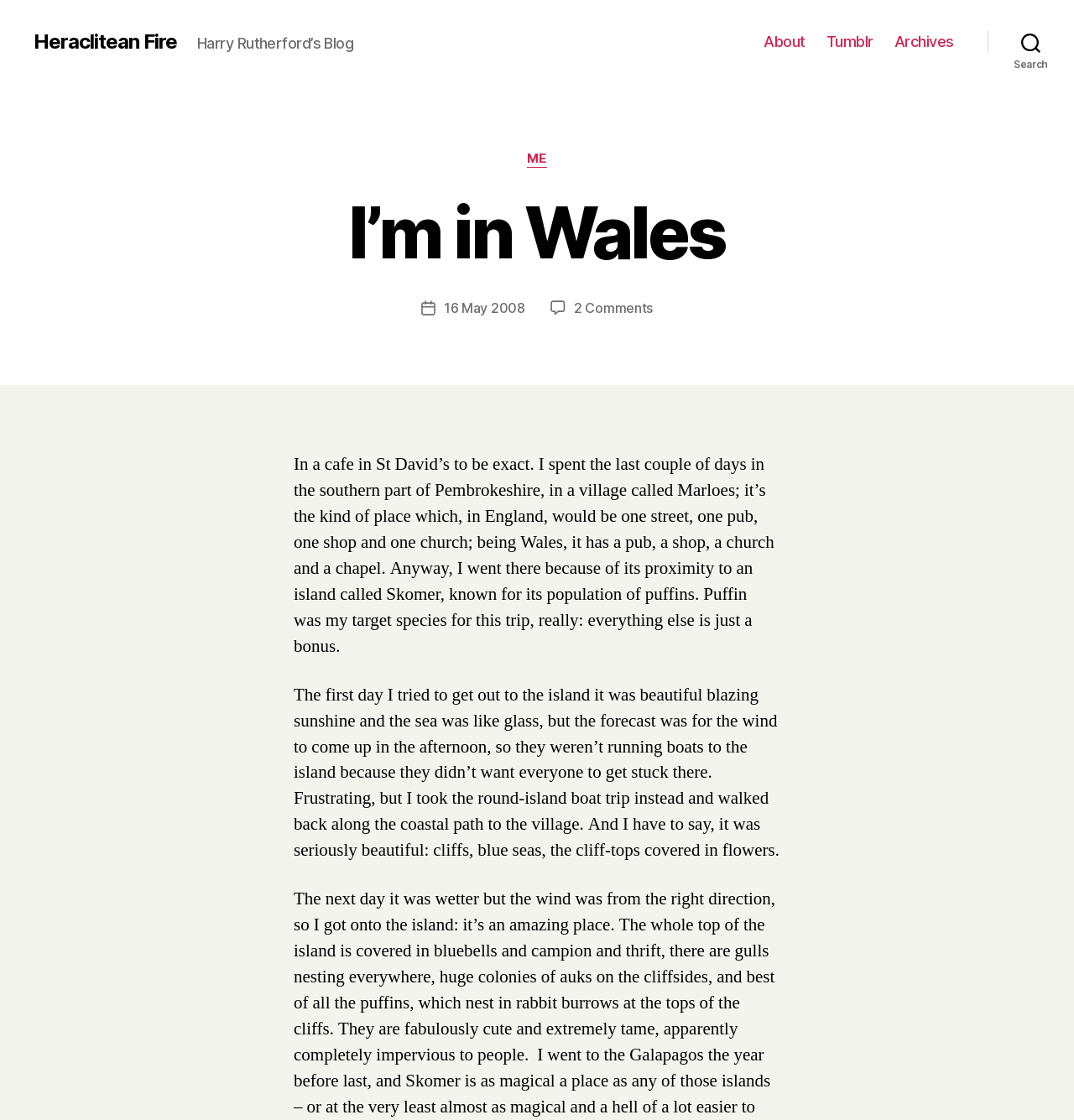What is the target species mentioned in the post? Please answer the question using a single word or phrase based on the image.

Puffin